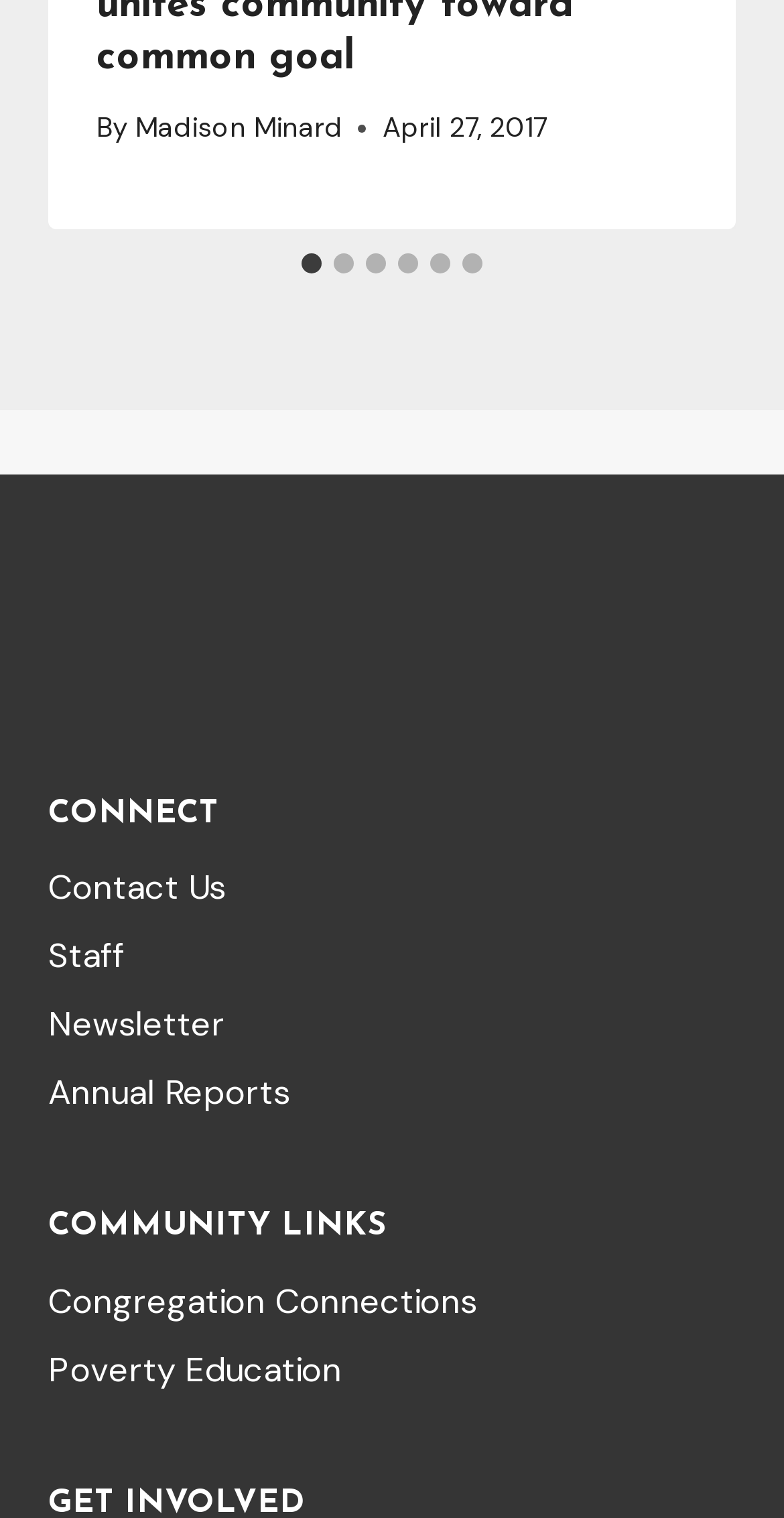Carefully examine the image and provide an in-depth answer to the question: How many slides are available?

I counted the number of tabs in the tablist element, which are labeled as 'Go to slide 1', 'Go to slide 2', ..., 'Go to slide 6'. This indicates that there are 6 slides available.